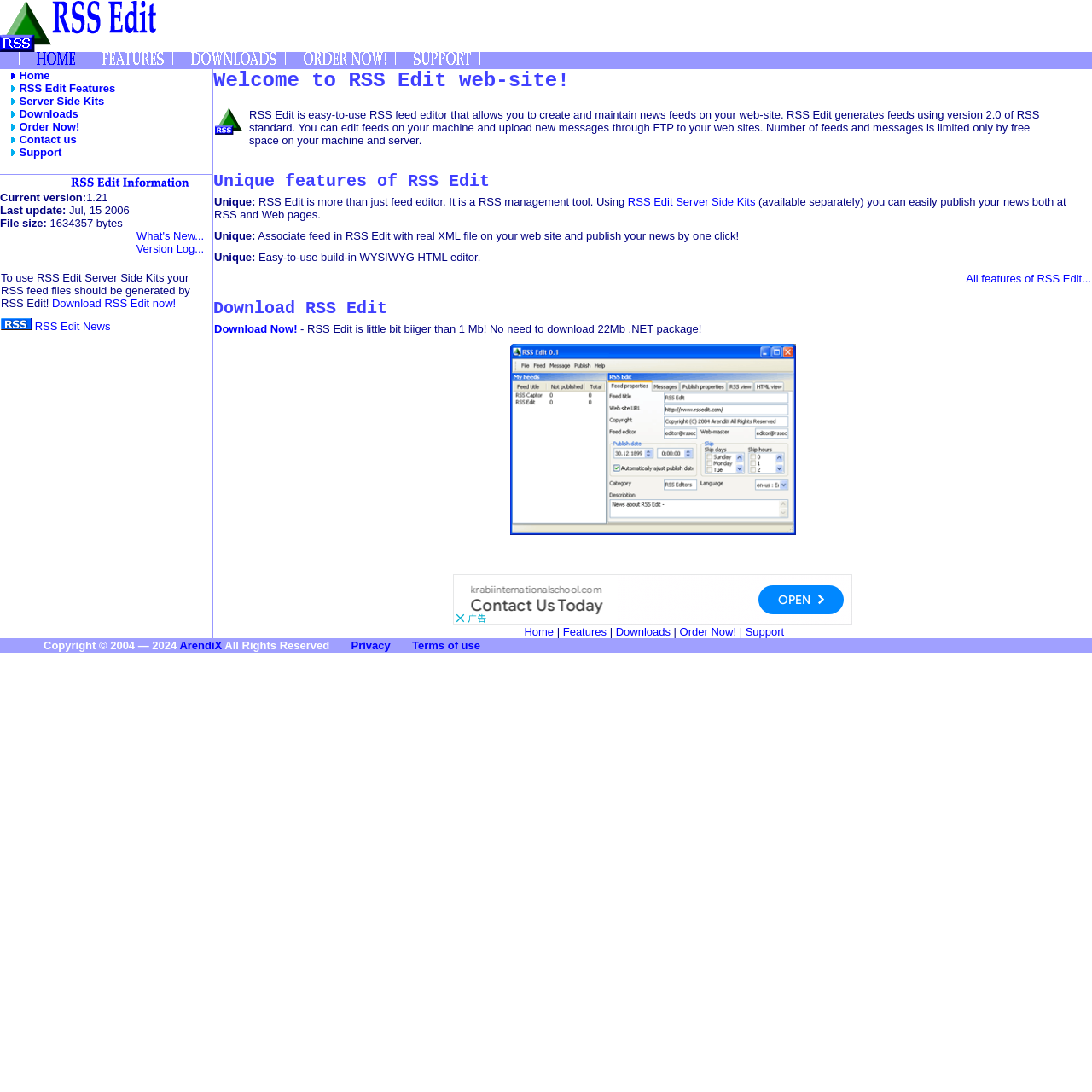Provide the bounding box coordinates of the UI element this sentence describes: "Young's modulus".

None